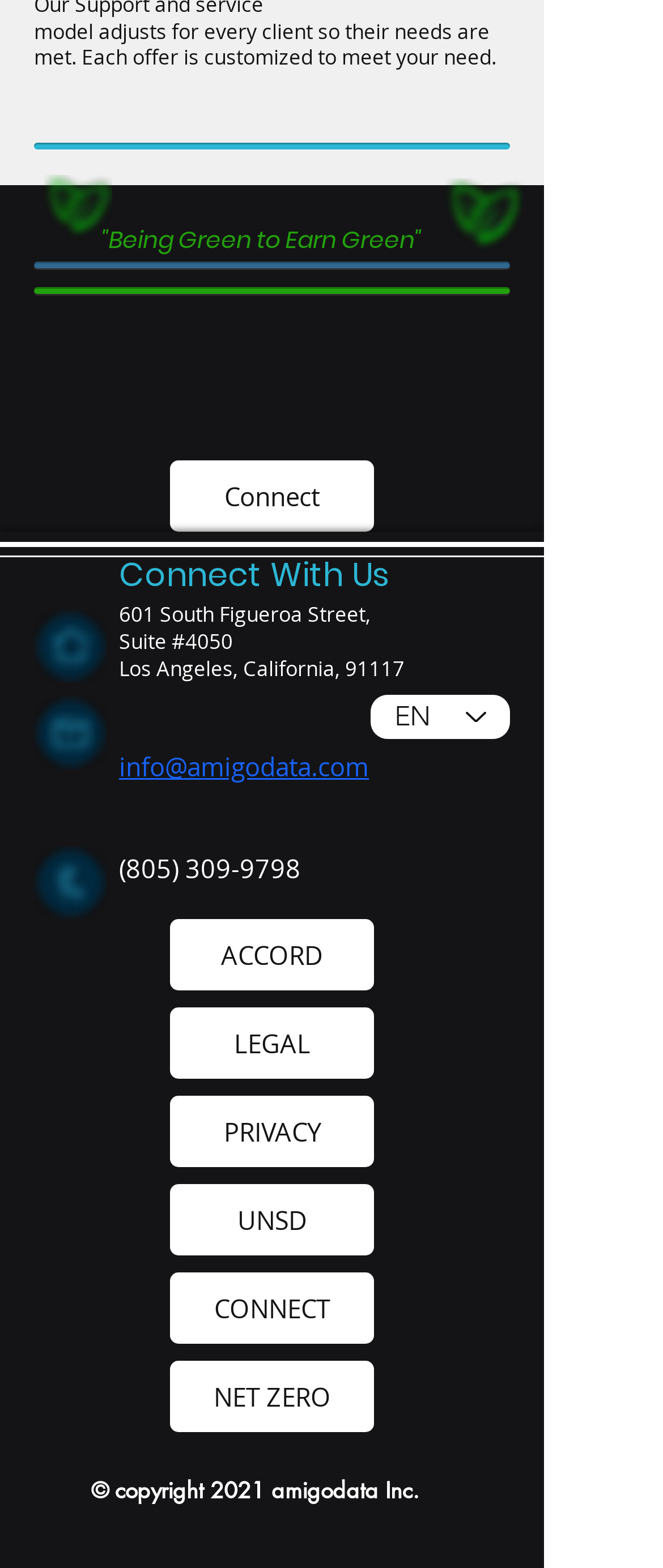What is the phone number of the company?
Based on the visual information, provide a detailed and comprehensive answer.

The company's phone number is mentioned in the link element with ID 212. The phone number is '(805) 309-9798'.